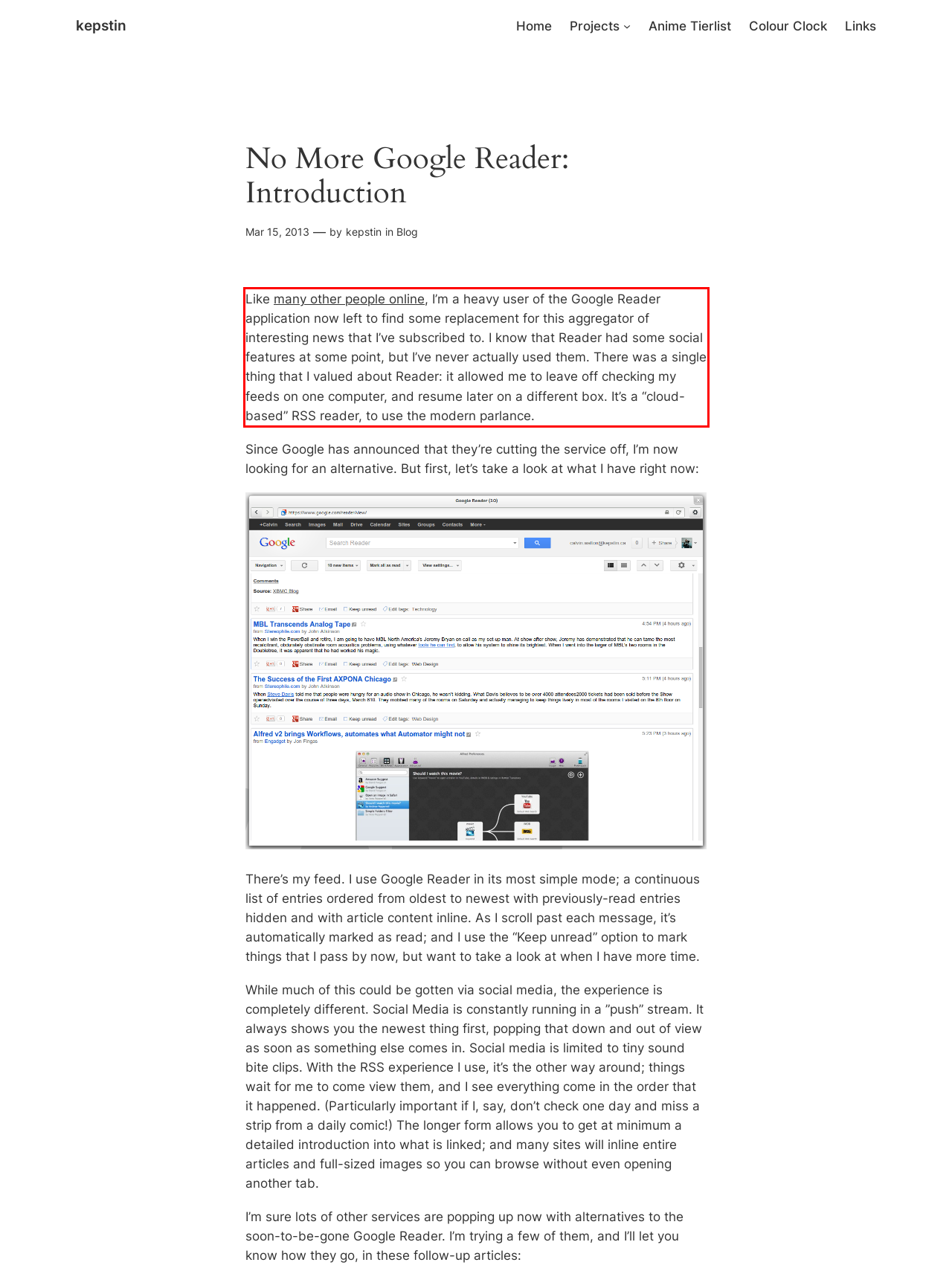You are given a screenshot of a webpage with a UI element highlighted by a red bounding box. Please perform OCR on the text content within this red bounding box.

Like many other people online, I’m a heavy user of the Google Reader application now left to find some replacement for this aggregator of interesting news that I’ve subscribed to. I know that Reader had some social features at some point, but I’ve never actually used them. There was a single thing that I valued about Reader: it allowed me to leave off checking my feeds on one computer, and resume later on a different box. It’s a “cloud-based” RSS reader, to use the modern parlance.